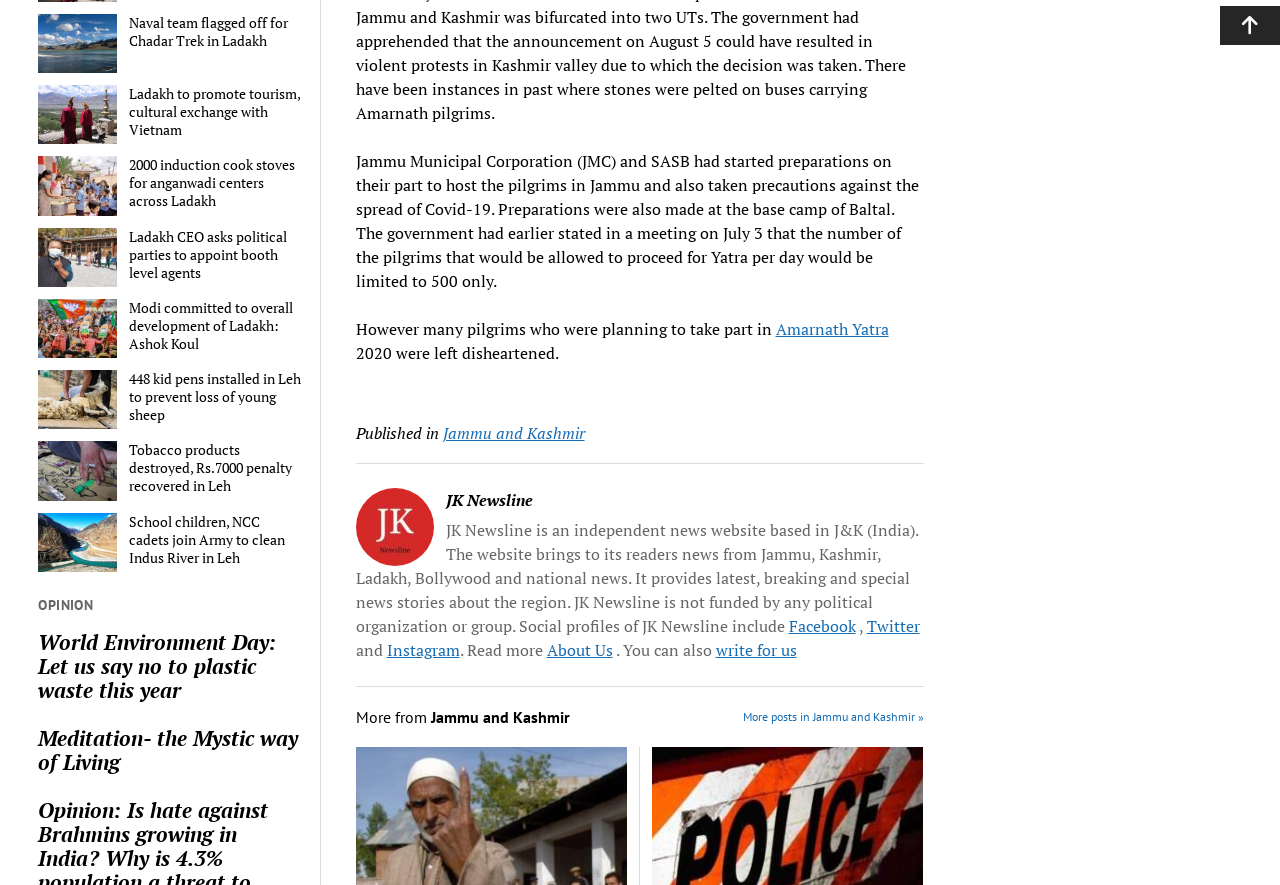Please identify the bounding box coordinates of the clickable area that will fulfill the following instruction: "Read news about Naval team flagged off for Chadar Trek in Ladakh". The coordinates should be in the format of four float numbers between 0 and 1, i.e., [left, top, right, bottom].

[0.03, 0.015, 0.236, 0.056]